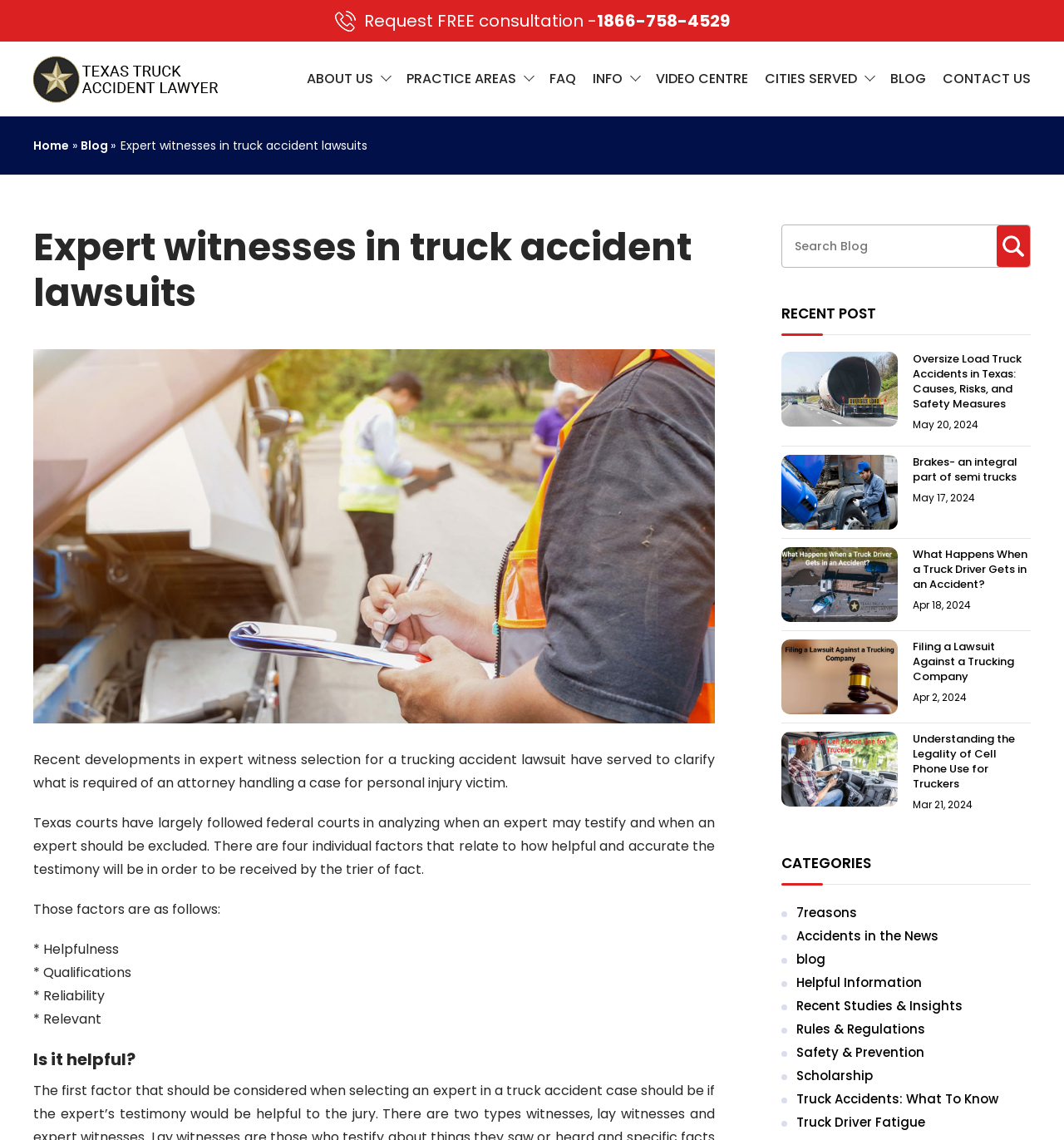Please find the bounding box coordinates of the element that needs to be clicked to perform the following instruction: "Contact the lawyer". The bounding box coordinates should be four float numbers between 0 and 1, represented as [left, top, right, bottom].

[0.886, 0.036, 0.969, 0.102]